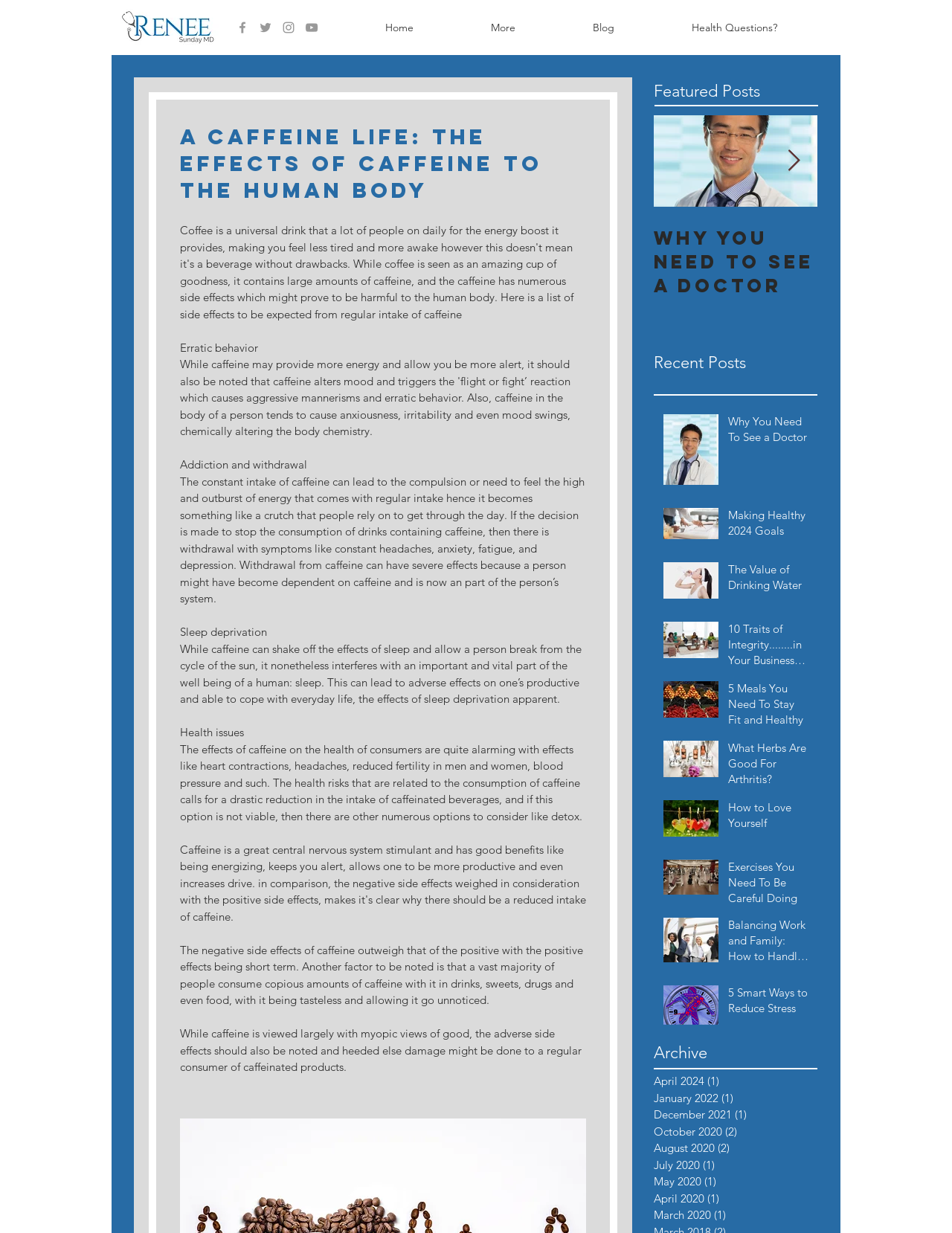What is the category of the post '5 Meals You Need To Stay Fit and Healthy'?
Look at the image and provide a short answer using one word or a phrase.

Health